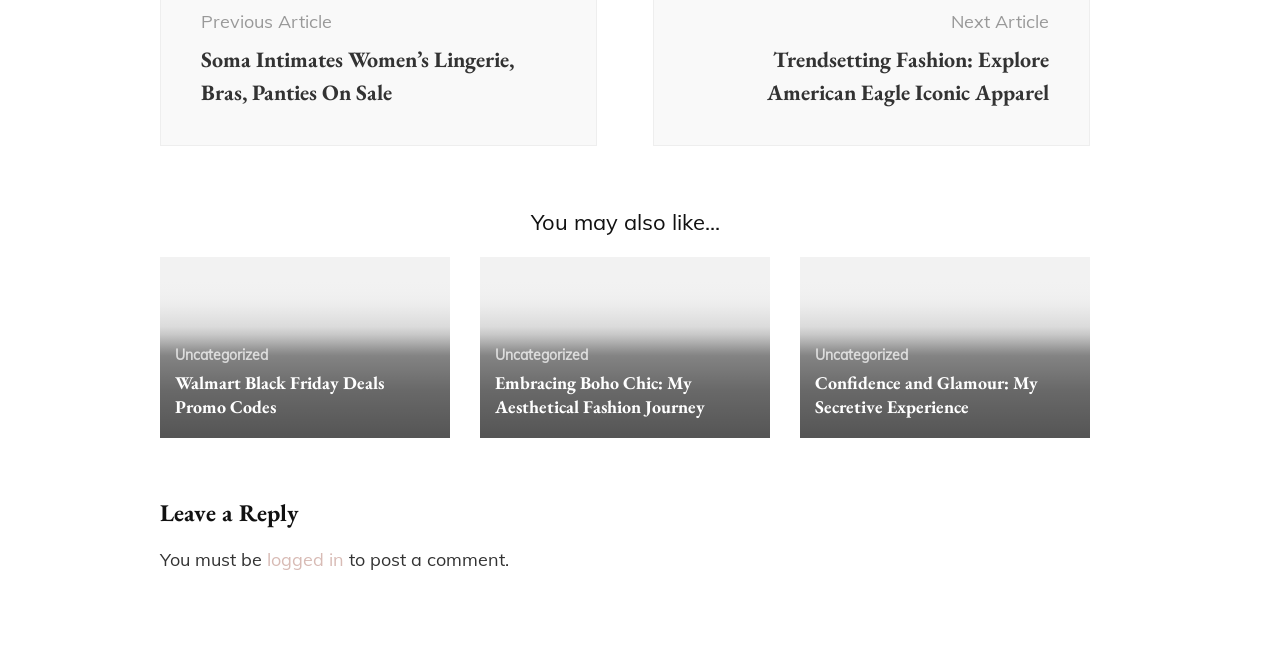What is the category of the first article?
Please give a detailed and thorough answer to the question, covering all relevant points.

The first article is categorized as 'Uncategorized' which can be seen from the link 'Uncategorized' with bounding box coordinates [0.137, 0.533, 0.209, 0.561] below the heading 'Walmart Black Friday Deals Promo Codes'.